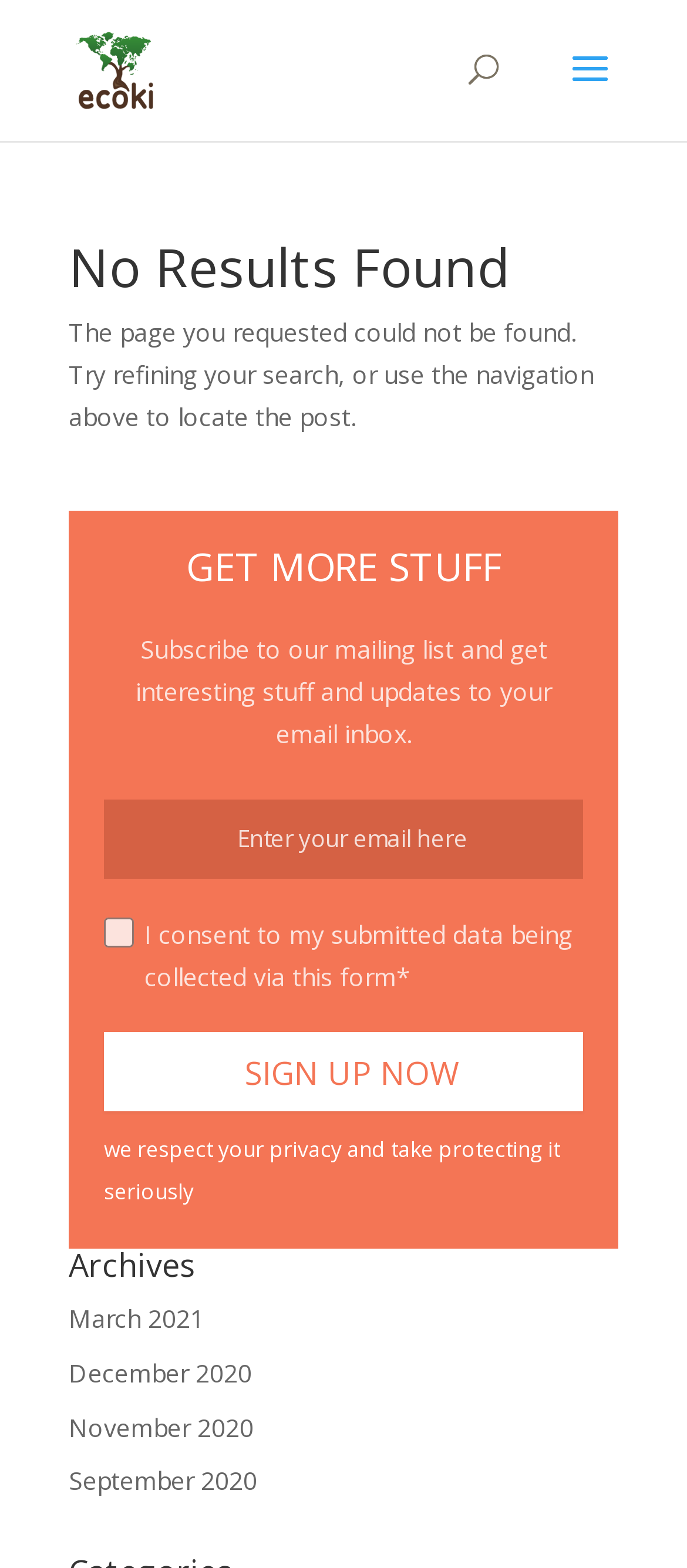Bounding box coordinates must be specified in the format (top-left x, top-left y, bottom-right x, bottom-right y). All values should be floating point numbers between 0 and 1. What are the bounding box coordinates of the UI element described as: November 2020

[0.1, 0.899, 0.369, 0.921]